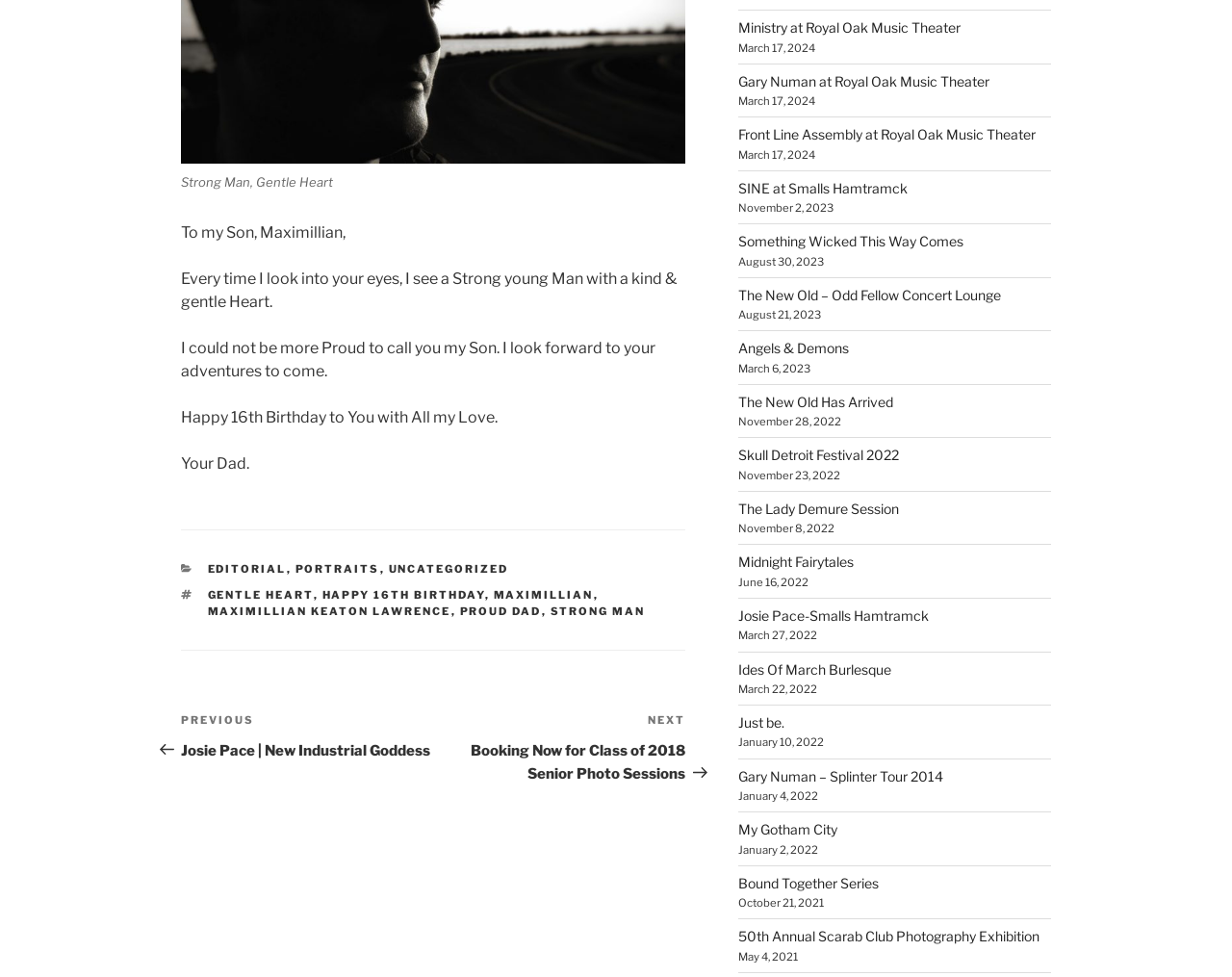Highlight the bounding box coordinates of the region I should click on to meet the following instruction: "Click on the 'Happy 16th Birthday to You with All my Love' tag".

[0.261, 0.602, 0.393, 0.616]